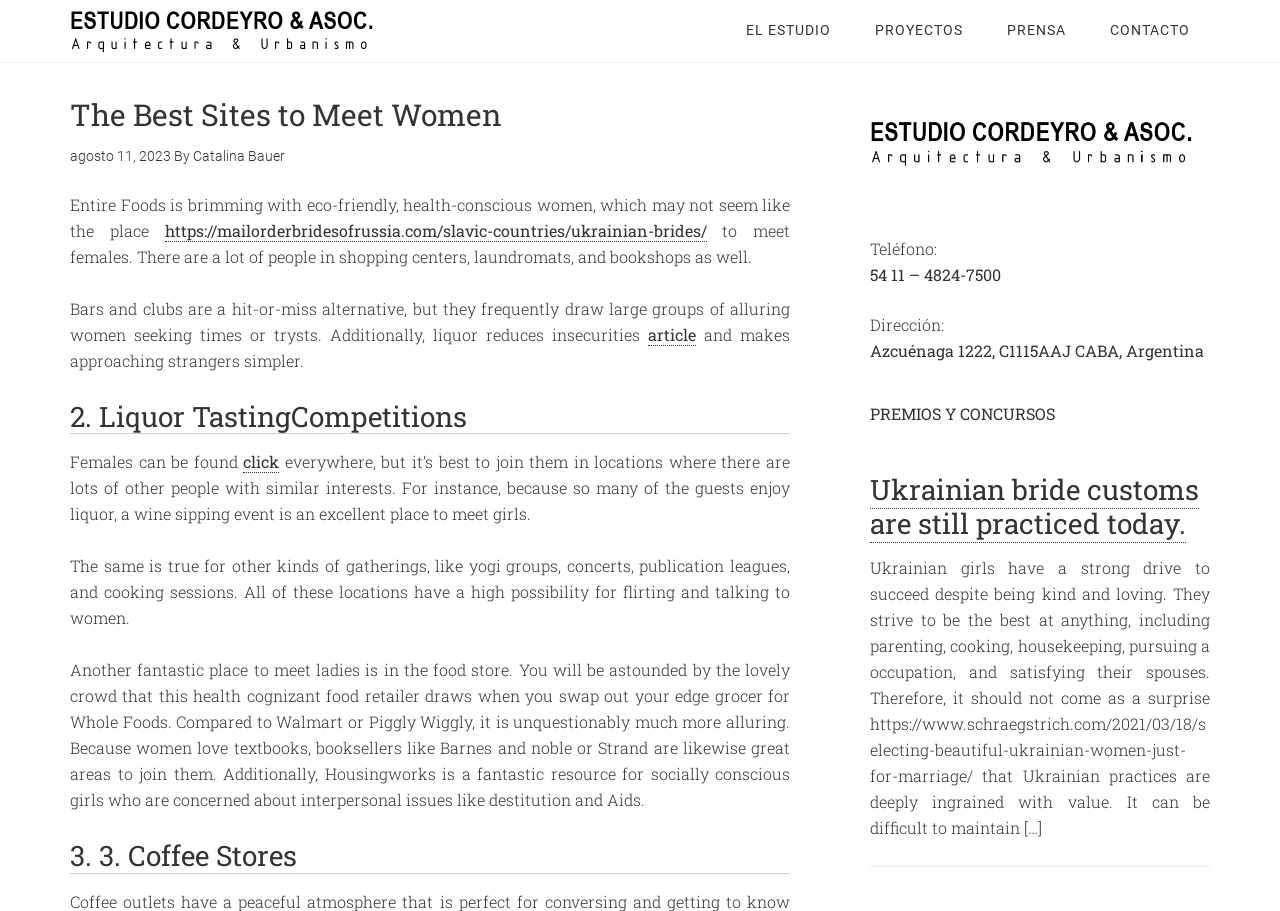Generate an in-depth caption that captures all aspects of the webpage.

This webpage appears to be a blog or article about meeting women, with a focus on Ukrainian brides. At the top of the page, there is a navigation menu with five links: "ESTUDIO CORDEYRO & ASOC.", "EL ESTUDIO", "PROYECTOS", "PRENSA", and "CONTACTO". Below the navigation menu, there is a header section with the title "The Best Sites to Meet Women" and a timestamp "agosto 11, 2023". 

The main content of the page is divided into sections, each with a heading. The first section discusses meeting women at places like Whole Foods, shopping centers, laundromats, and bookshops. There is also a link to an article about Ukrainian brides. The second section is about liquor tasting competitions and how they can be a good place to meet women. The third section is about coffee stores as a meeting spot.

On the right side of the page, there is an image of "Estudio Cordeyro y Asoc - Arquitectura y Urbanismo" and a section with contact information, including a phone number and address. Below this, there is a heading "PREMIOS Y CONCURSOS" and another section about Ukrainian bride customs. This section includes a link to an article about Ukrainian women and their values.